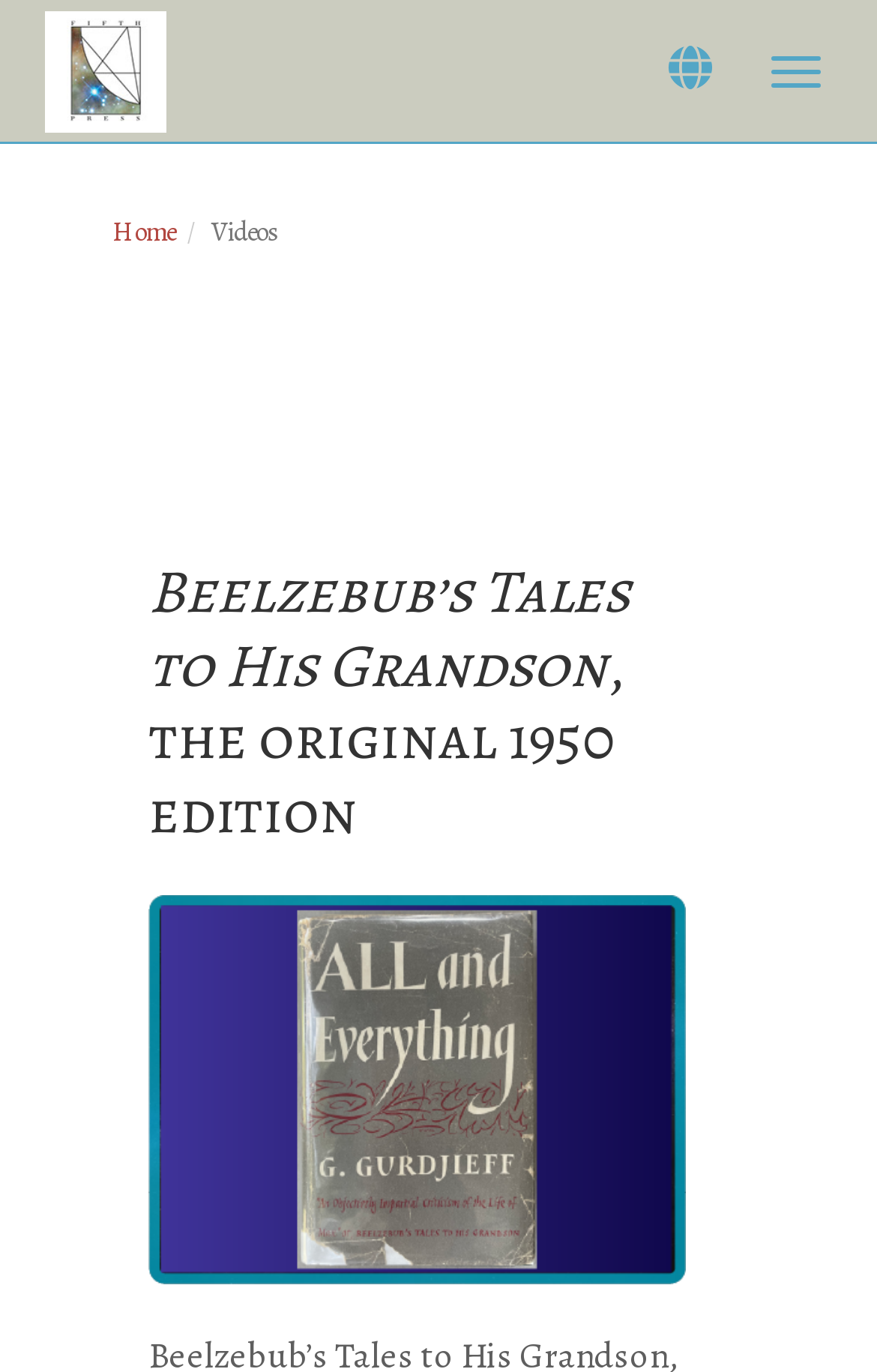Give a one-word or phrase response to the following question: How many links are present in the top navigation bar?

3